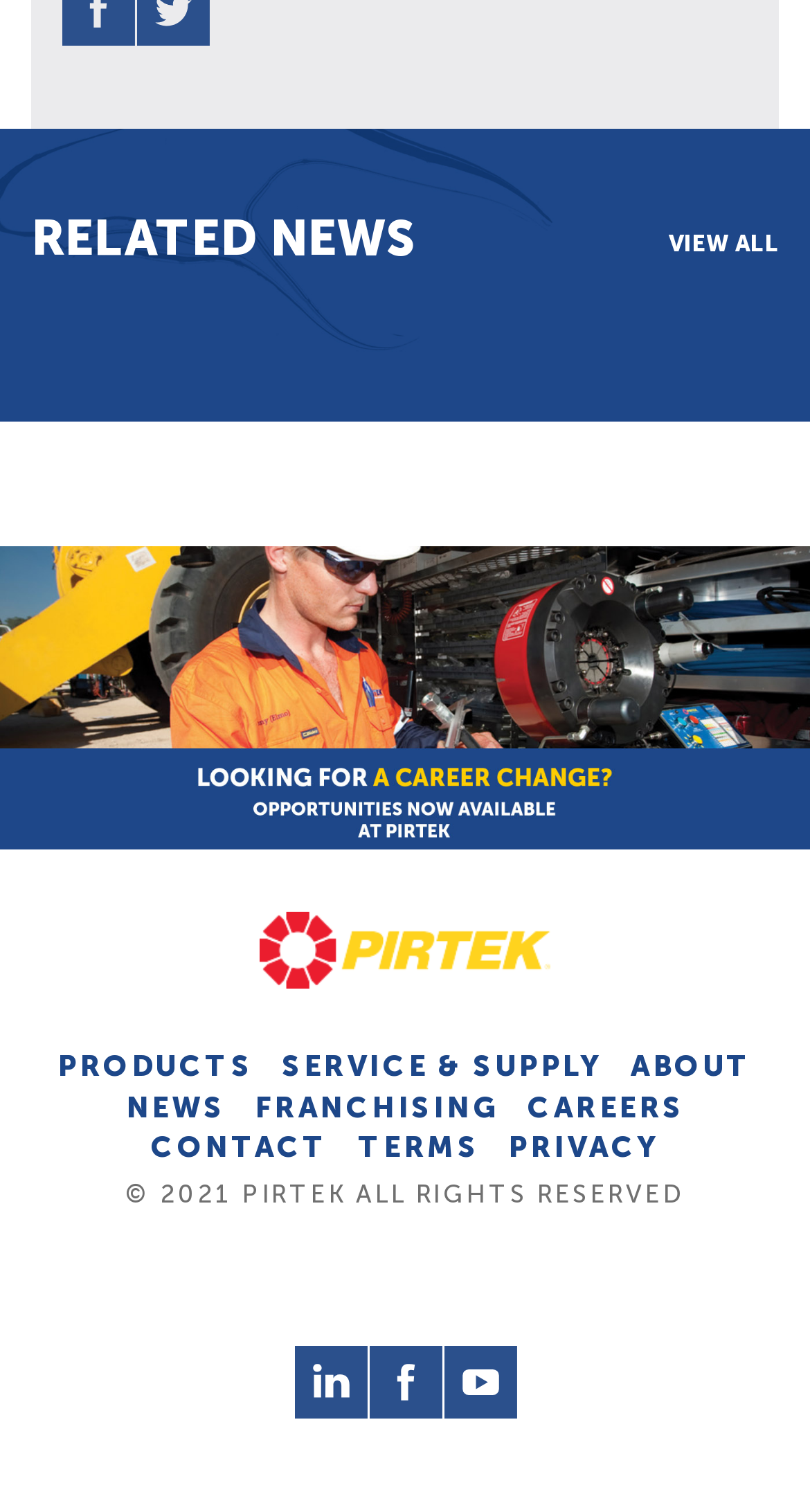How many main navigation links are there?
Please answer the question with as much detail as possible using the screenshot.

The main navigation links can be found in the middle of the webpage, which are 'PRODUCTS', 'SERVICE & SUPPLY', 'ABOUT', 'NEWS', 'FRANCHISING', and 'CAREERS', totaling 6 links.